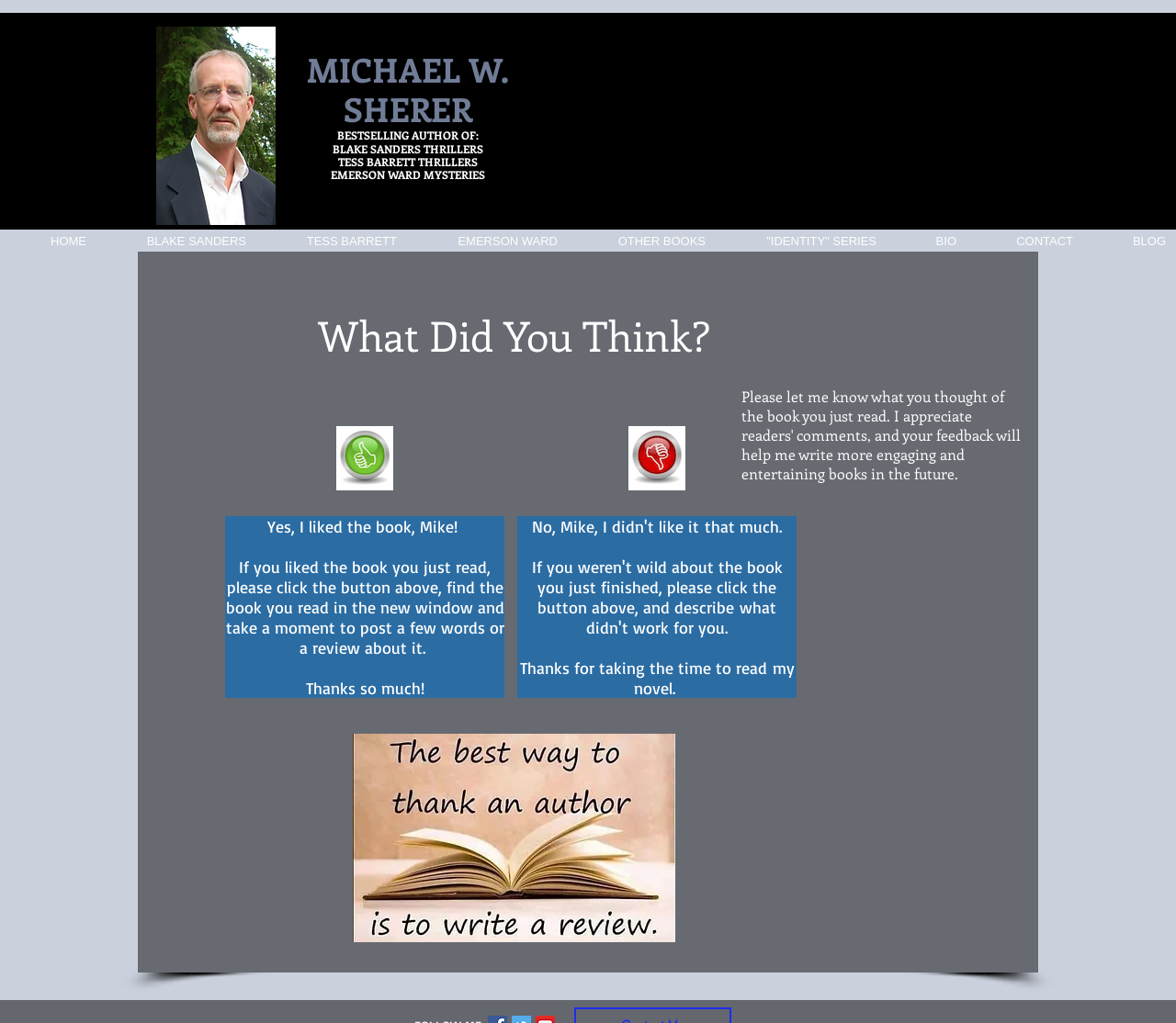Please find the bounding box for the following UI element description. Provide the coordinates in (top-left x, top-left y, bottom-right x, bottom-right y) format, with values between 0 and 1: HOME

[0.0, 0.223, 0.082, 0.25]